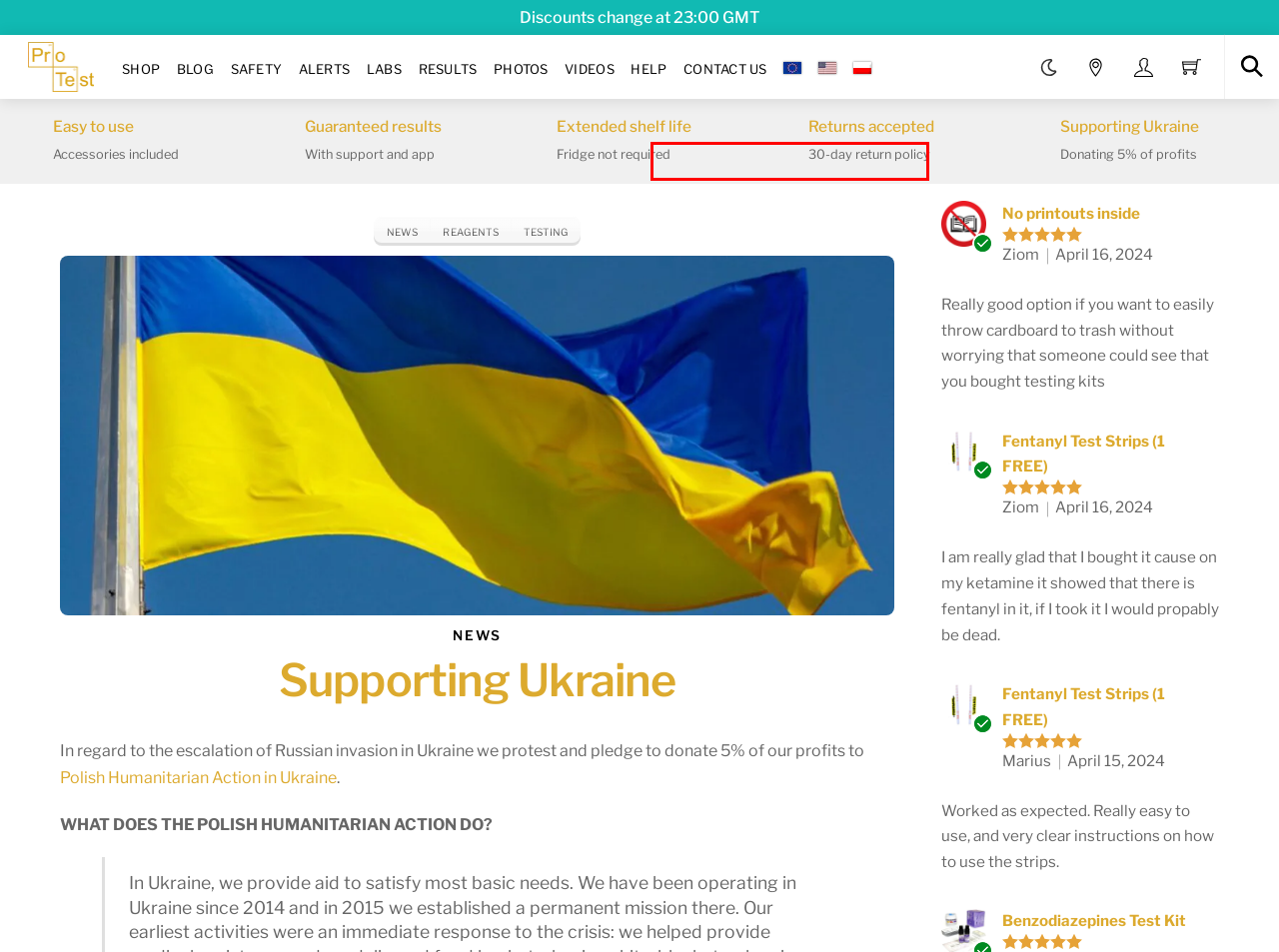Provided is a screenshot of a webpage with a red bounding box around an element. Select the most accurate webpage description for the page that appears after clicking the highlighted element. Here are the candidates:
A. CANNABIS Reagent Test Kit — PRO Test
B. Cannabinoids Test Kits – Cannabinoids Purity Tests — PRO Test
C. How to test DMT? — PRO Test
D. Single Reagents — PRO Test
E. ROBADOPE Reagent Test Kit — PRO Test
F. LIEBERMANN Reagent Test Kit — PRO Test
G. How to test HEROIN (opioids)? — PRO Test
H. MECKE Reagent Test Kit — PRO Test

A